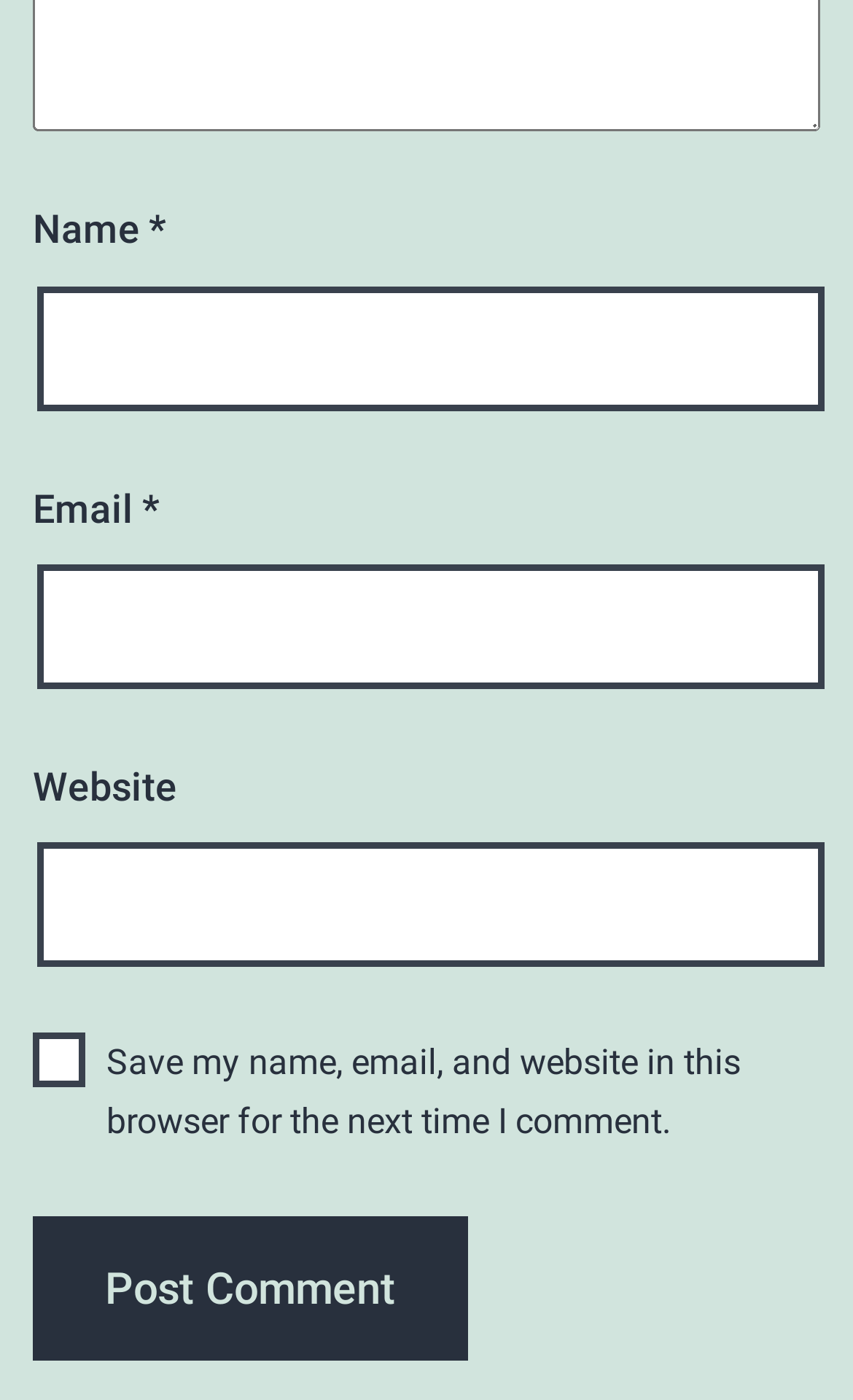For the following element description, predict the bounding box coordinates in the format (top-left x, top-left y, bottom-right x, bottom-right y). All values should be floating point numbers between 0 and 1. Description: name="submit" value="Post Comment"

[0.038, 0.869, 0.549, 0.972]